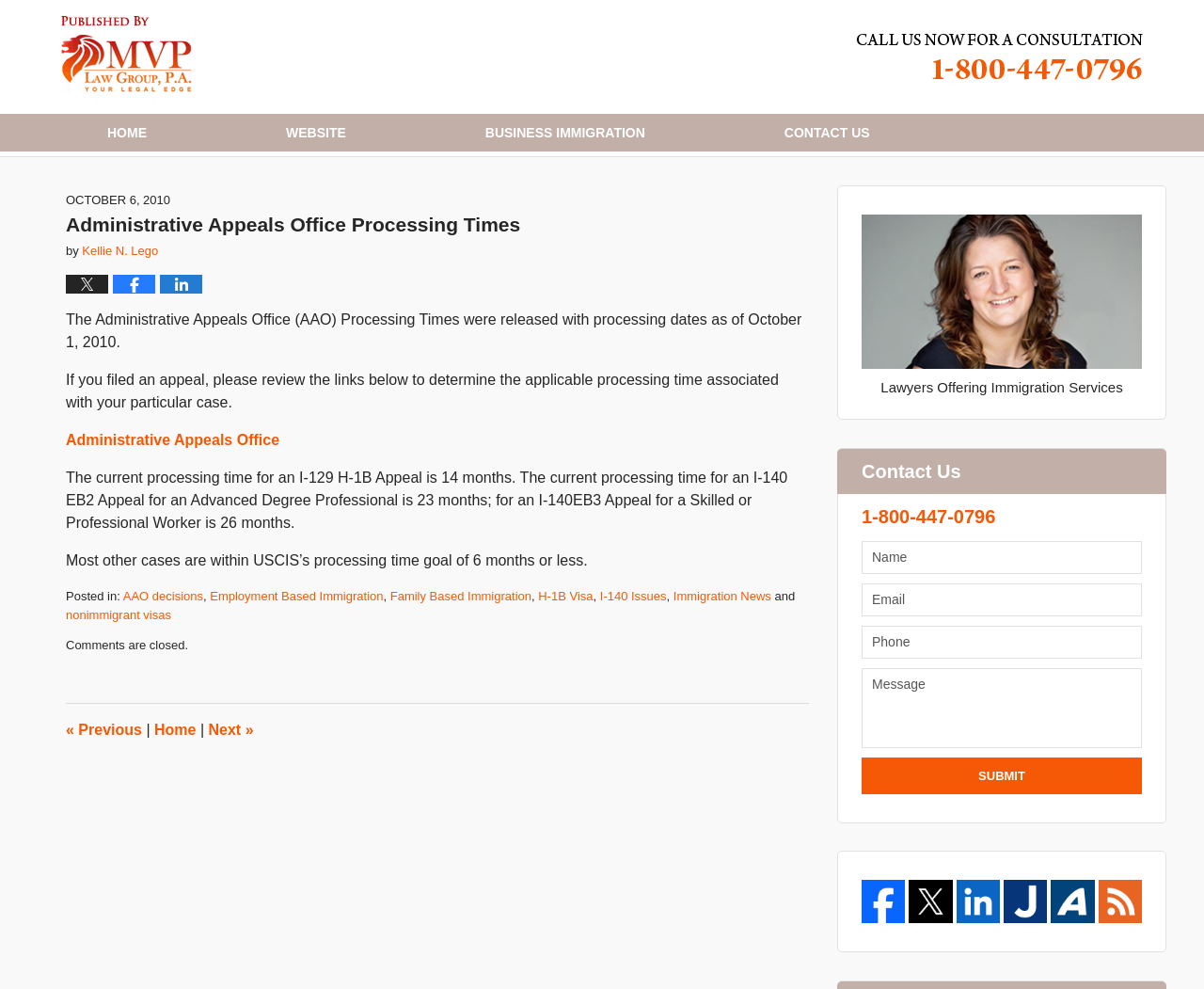What is the headline of the webpage?

Administrative Appeals Office Processing Times